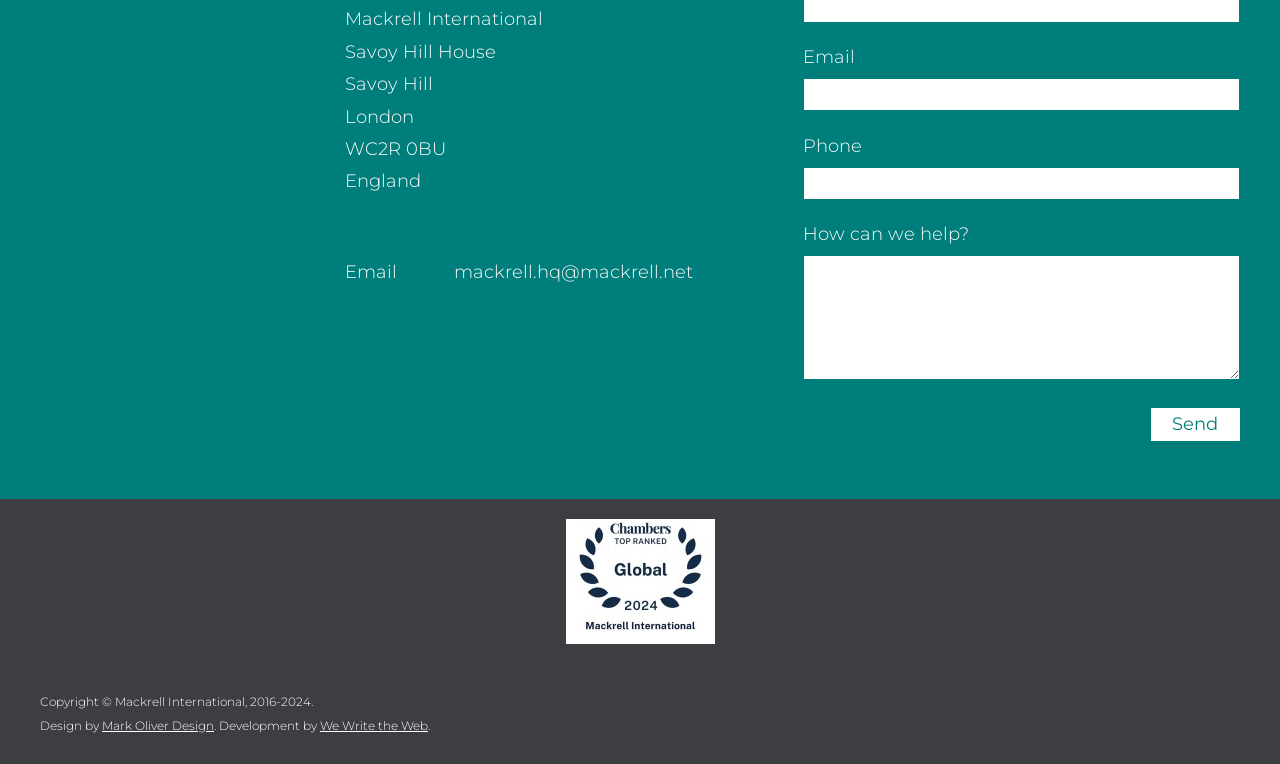What is the country where the company is located?
From the screenshot, provide a brief answer in one word or phrase.

England